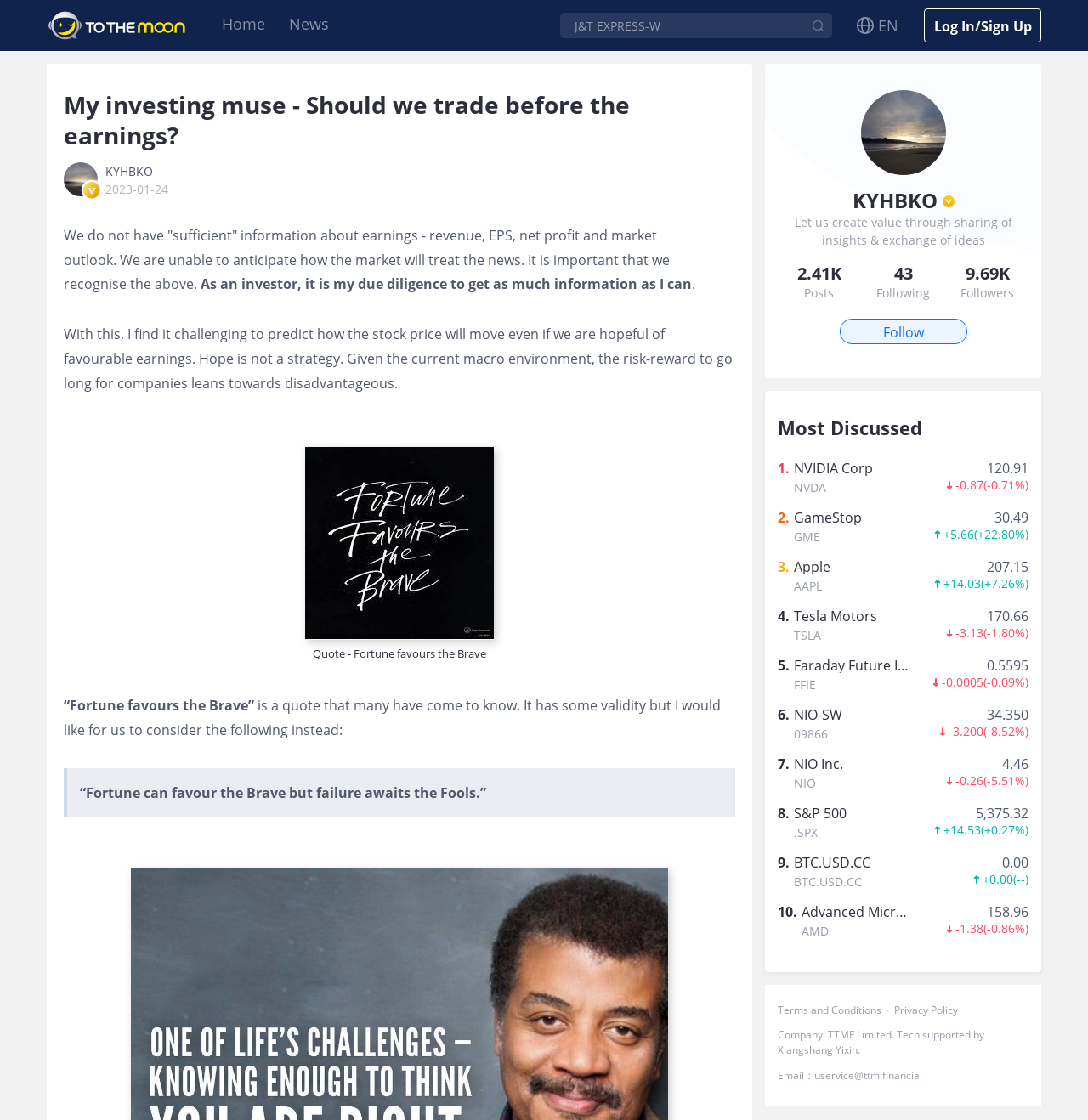Provide a short answer to the following question with just one word or phrase: What is the company name that provides tech support?

Xiangshang Yinyin